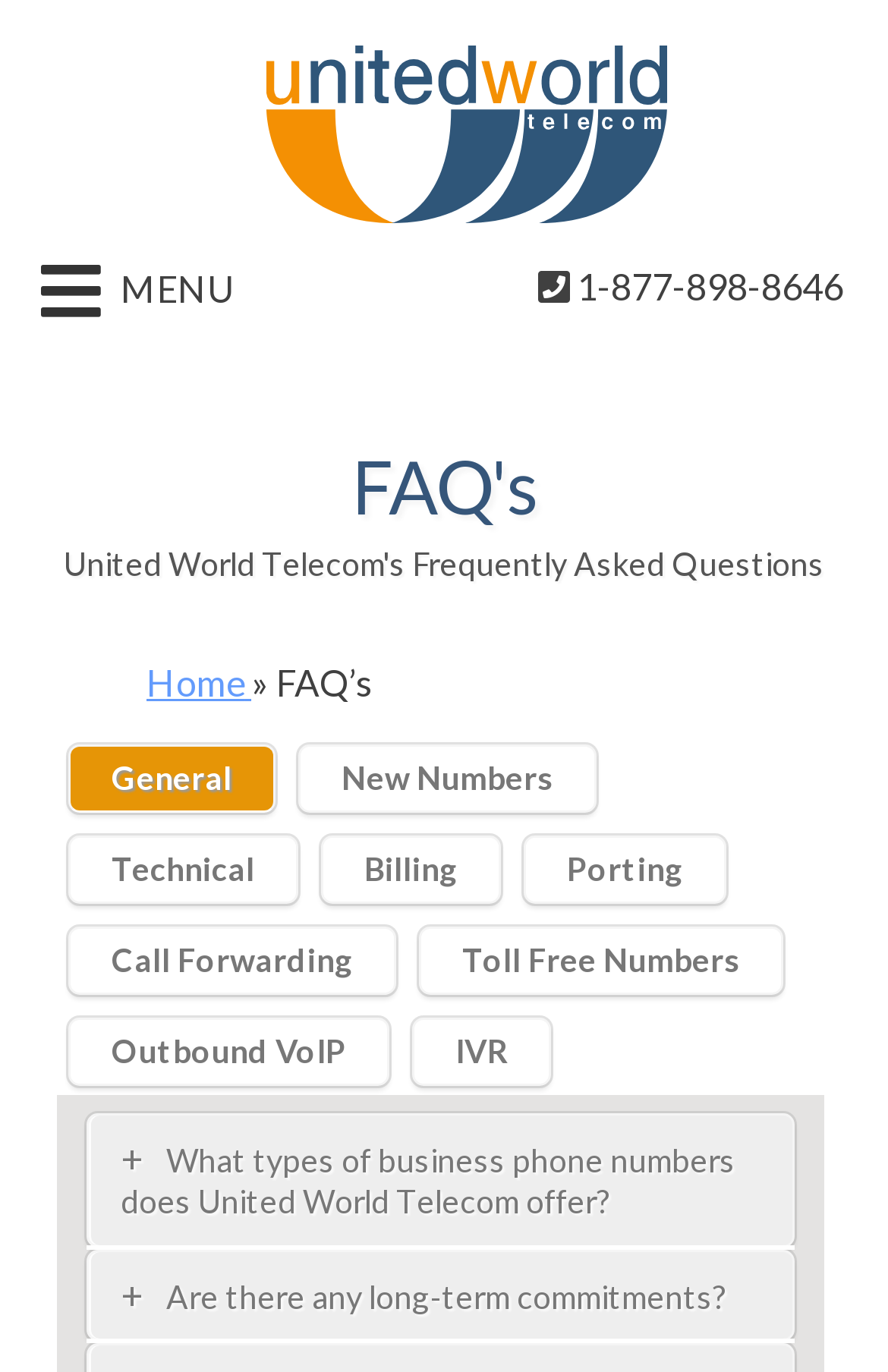What types of phone numbers does United World Telecom offer?
Provide a thorough and detailed answer to the question.

This answer can be obtained by looking at the FAQ section of the webpage, specifically the question 'What types of business phone numbers does United World Telecom offer?' which is listed under the 'General' category.